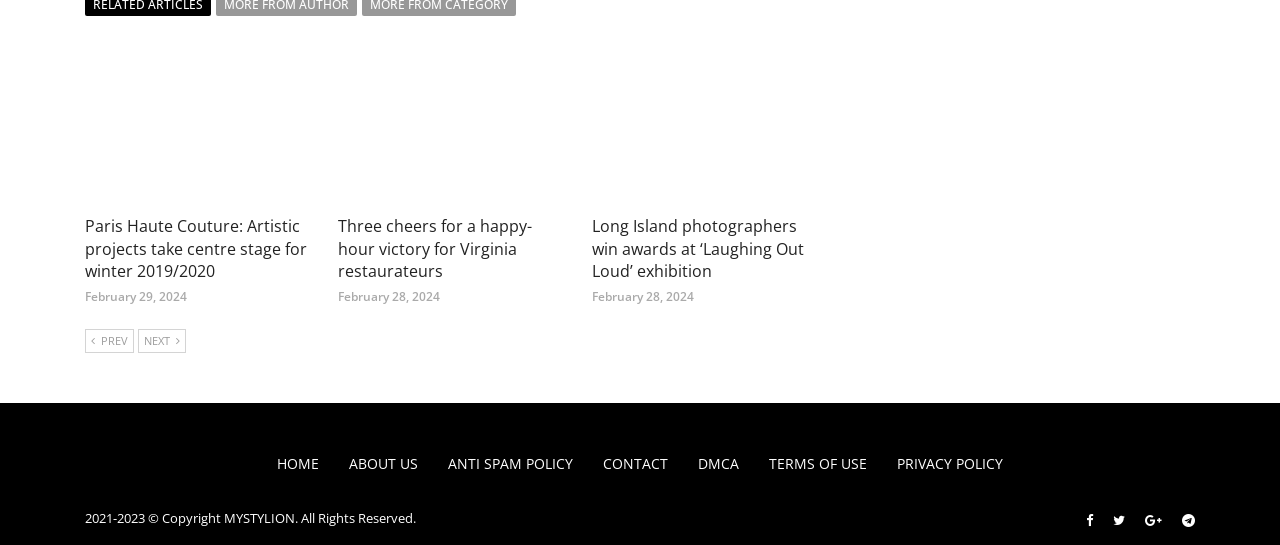How many articles are displayed on this page?
Respond with a short answer, either a single word or a phrase, based on the image.

3